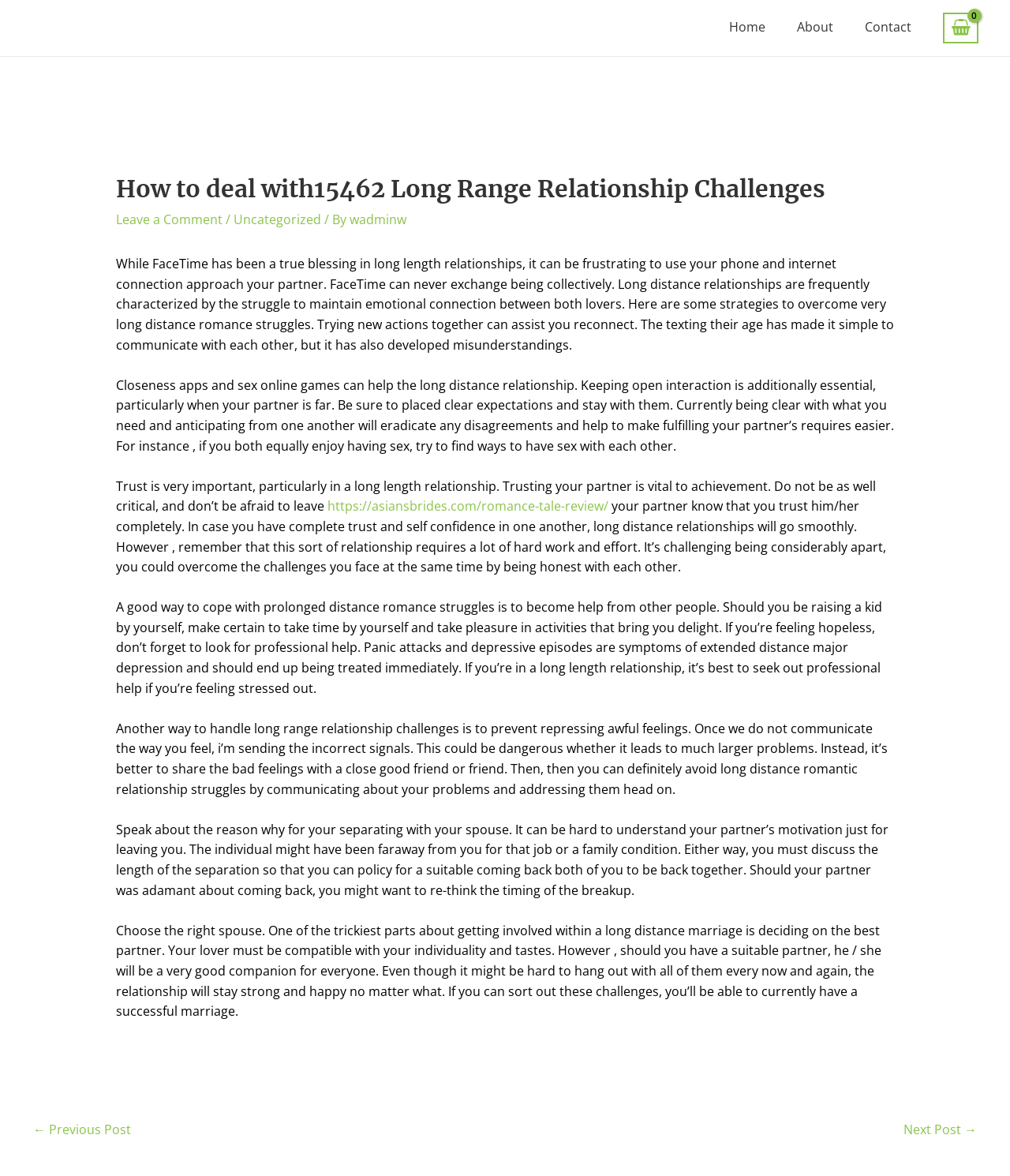Please determine the bounding box coordinates for the element that should be clicked to follow these instructions: "View the 'Eutrophication management scenarios' publication".

None